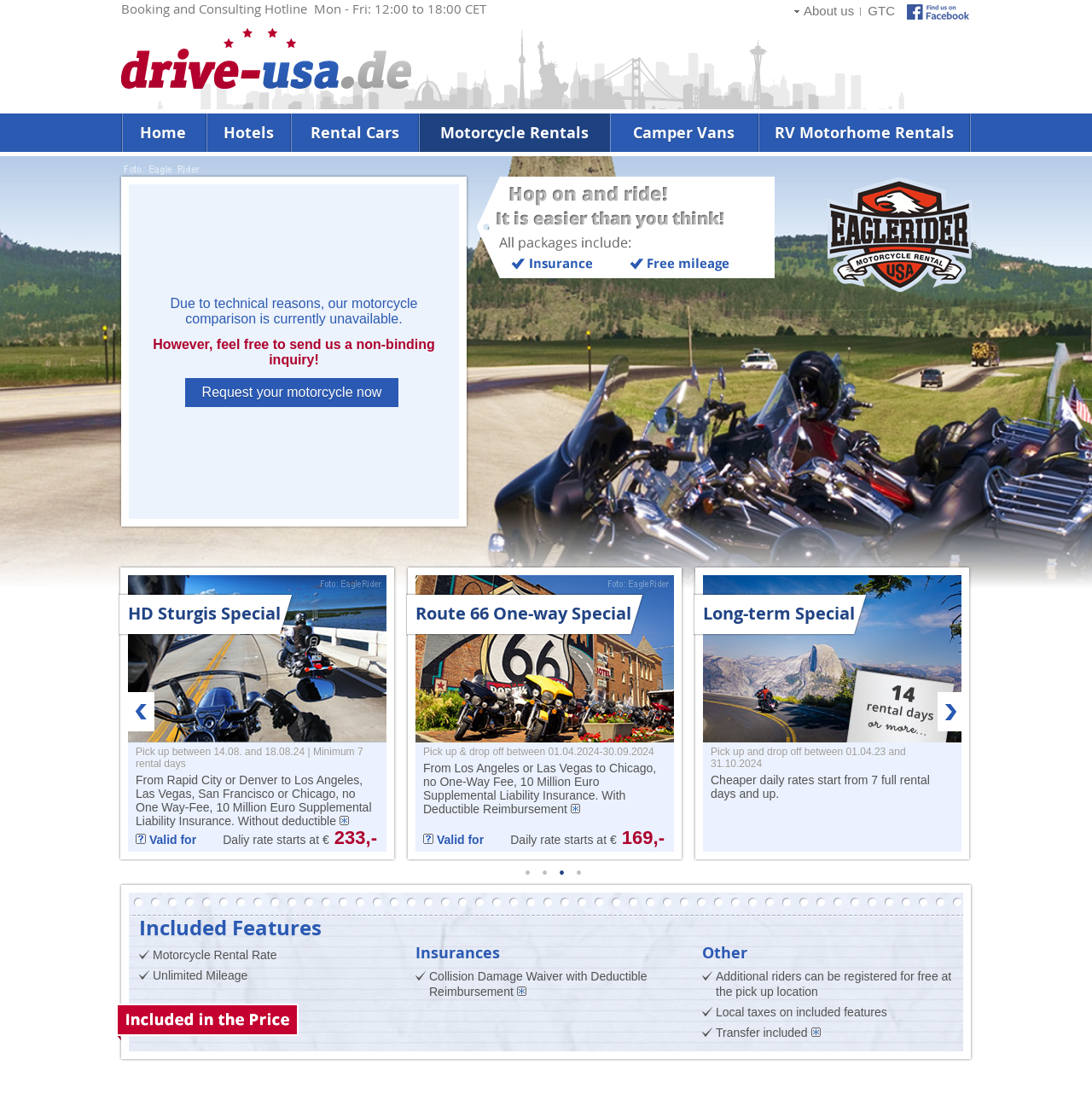Indicate the bounding box coordinates of the element that must be clicked to execute the instruction: "Enter pickup date". The coordinates should be given as four float numbers between 0 and 1, i.e., [left, top, right, bottom].

[0.127, 0.271, 0.266, 0.299]